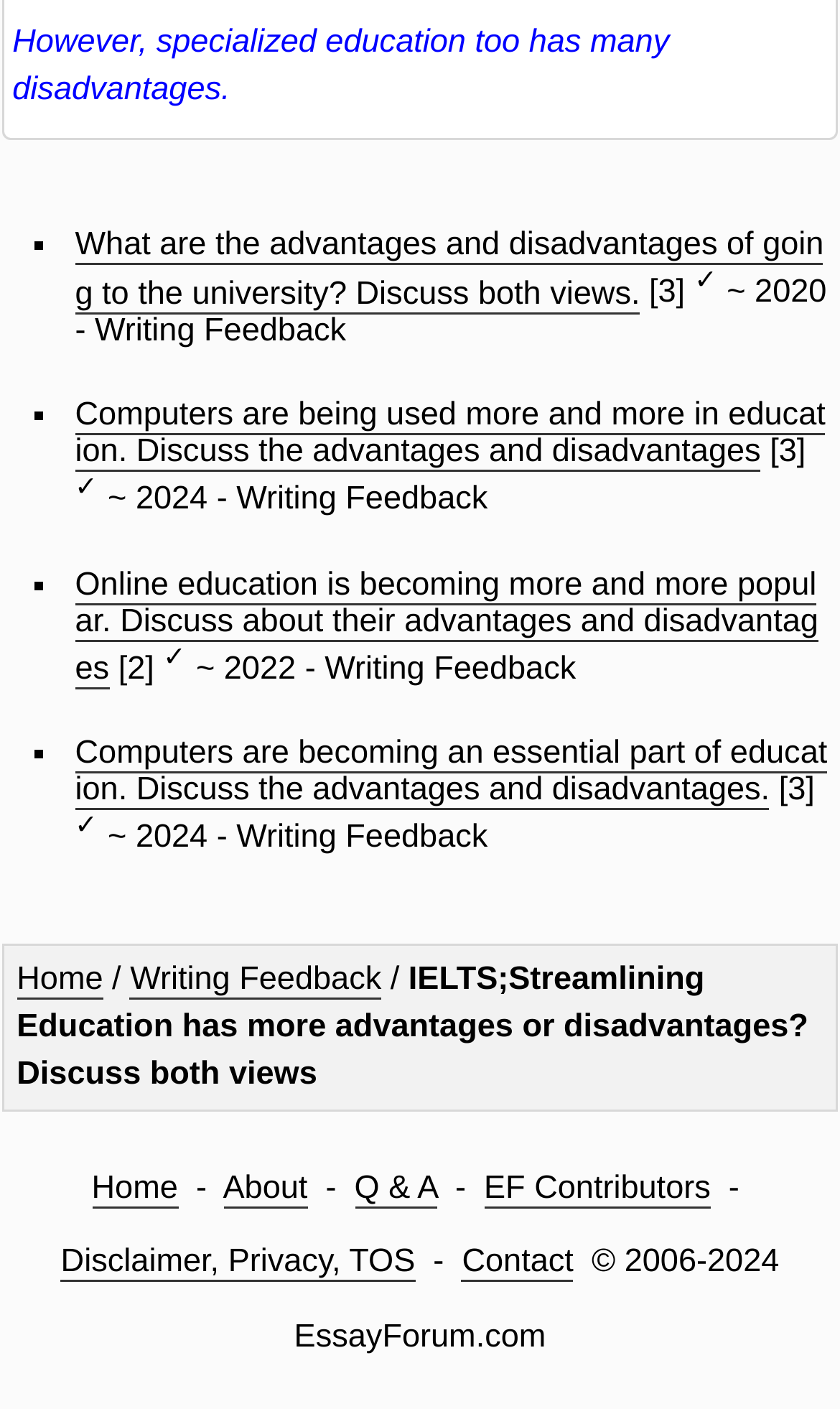Locate the bounding box coordinates of the area to click to fulfill this instruction: "Click on 'What are the advantages and disadvantages of going to the university? Discuss both views.'". The bounding box should be presented as four float numbers between 0 and 1, in the order [left, top, right, bottom].

[0.089, 0.161, 0.981, 0.222]